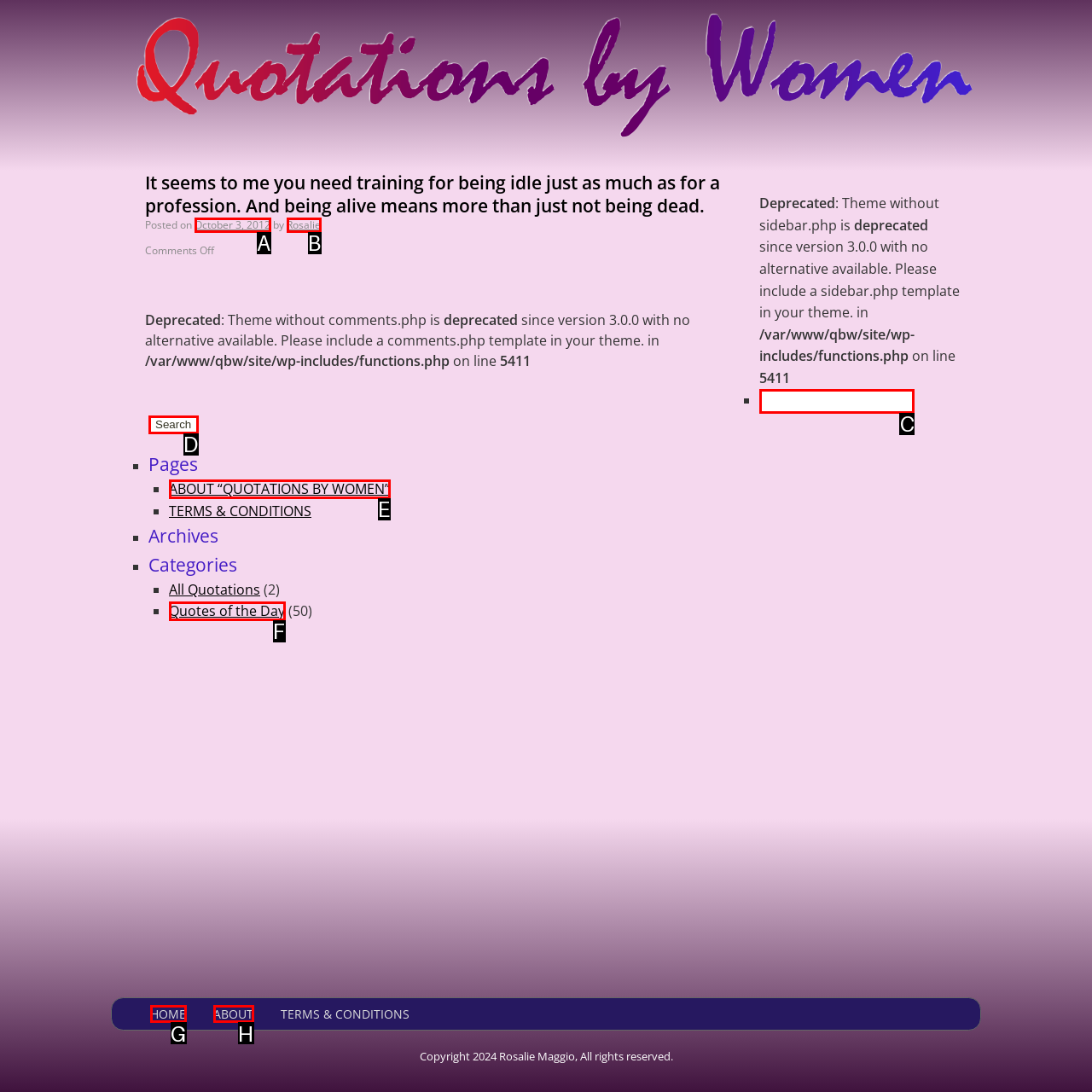Determine which option matches the element description: October 3, 2012
Reply with the letter of the appropriate option from the options provided.

A